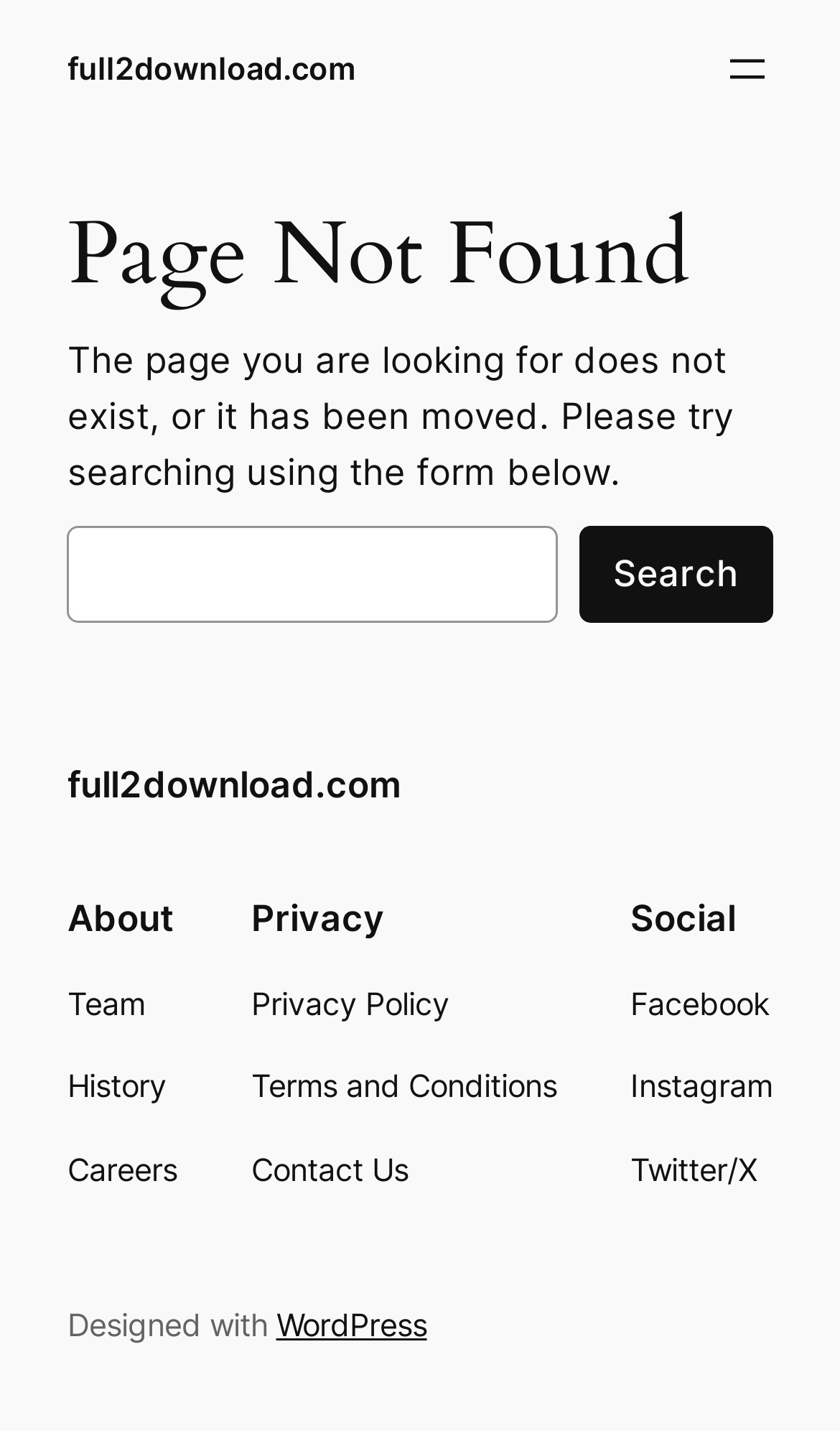Using the webpage screenshot and the element description WordPress, determine the bounding box coordinates. Specify the coordinates in the format (top-left x, top-left y, bottom-right x, bottom-right y) with values ranging from 0 to 1.

[0.329, 0.913, 0.508, 0.939]